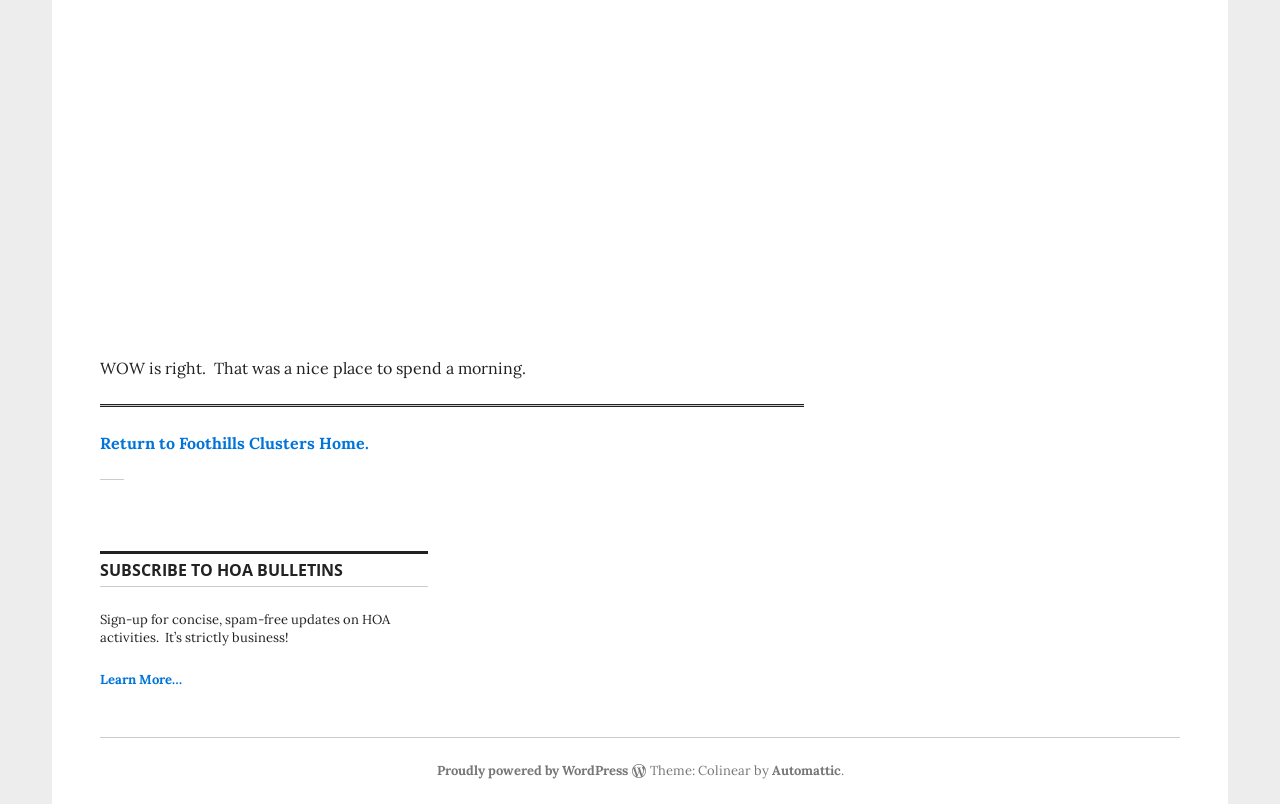What is the tone of the text about subscription?
Using the information from the image, provide a comprehensive answer to the question.

The tone of the text can be inferred from the phrase 'It’s strictly business!' which suggests that the subscription is related to official or professional matters.